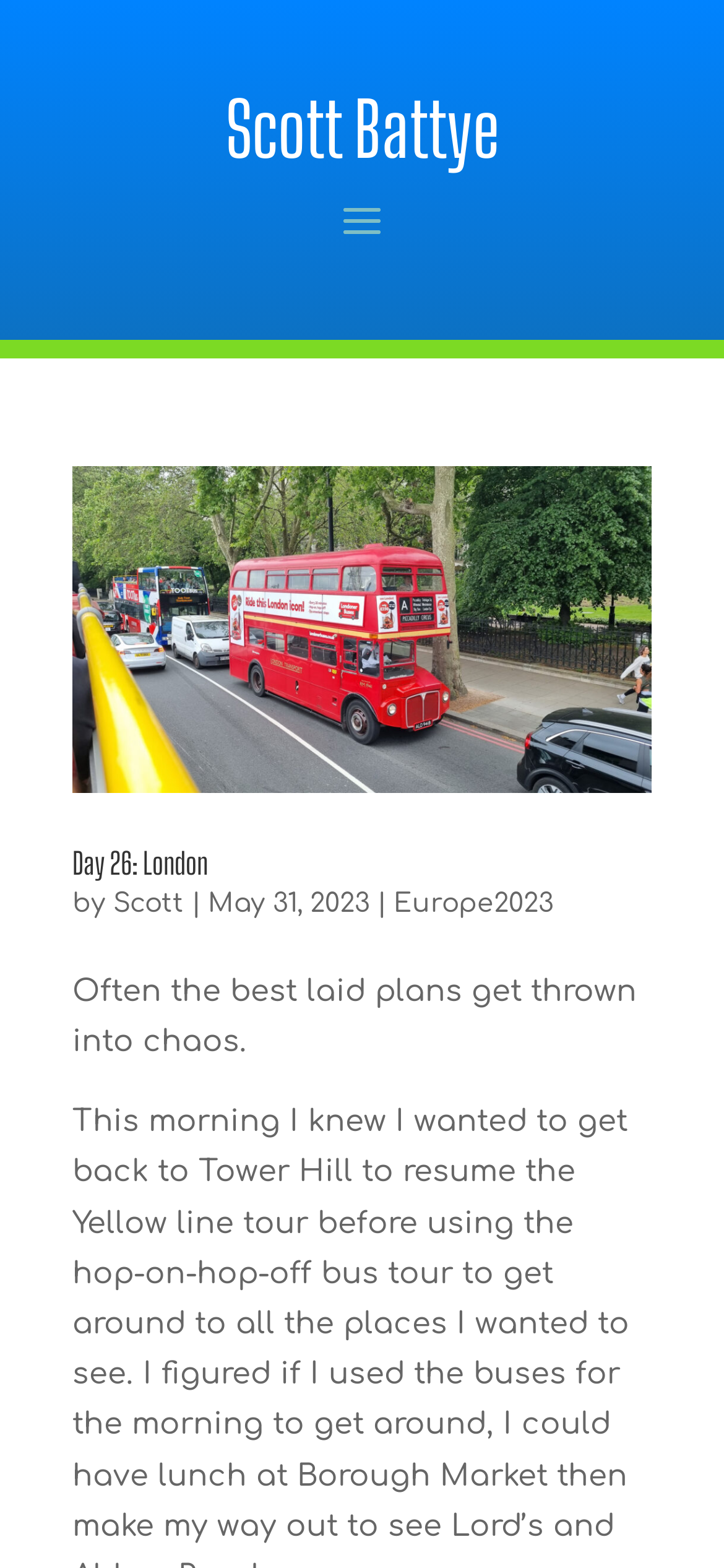Use a single word or phrase to answer this question: 
What is the first sentence of the article?

Often the best laid plans get thrown into chaos.